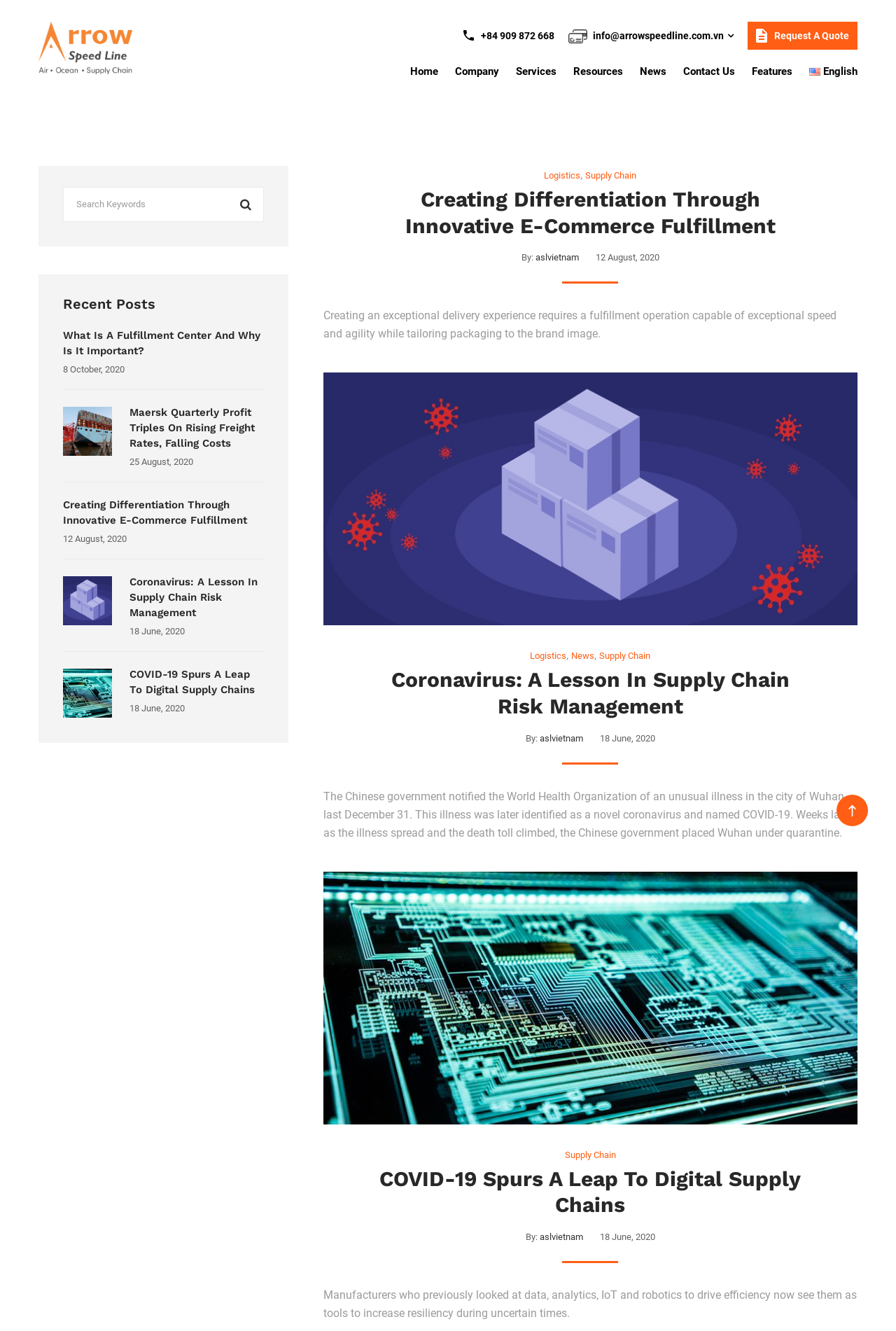Kindly respond to the following question with a single word or a brief phrase: 
What is the language of the webpage?

English